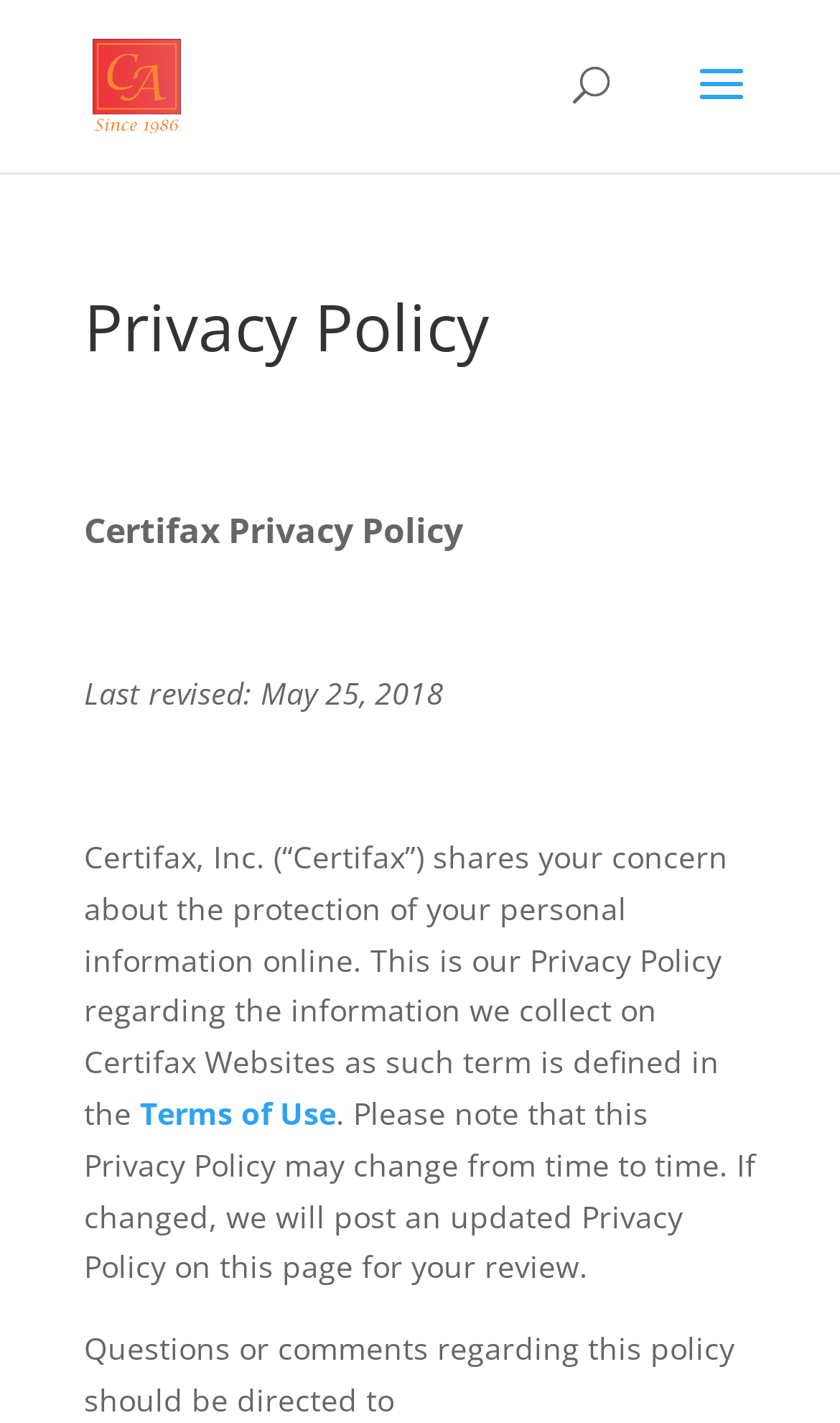Using the provided element description: "Terms of Use", identify the bounding box coordinates. The coordinates should be four floats between 0 and 1 in the order [left, top, right, bottom].

[0.167, 0.768, 0.4, 0.797]